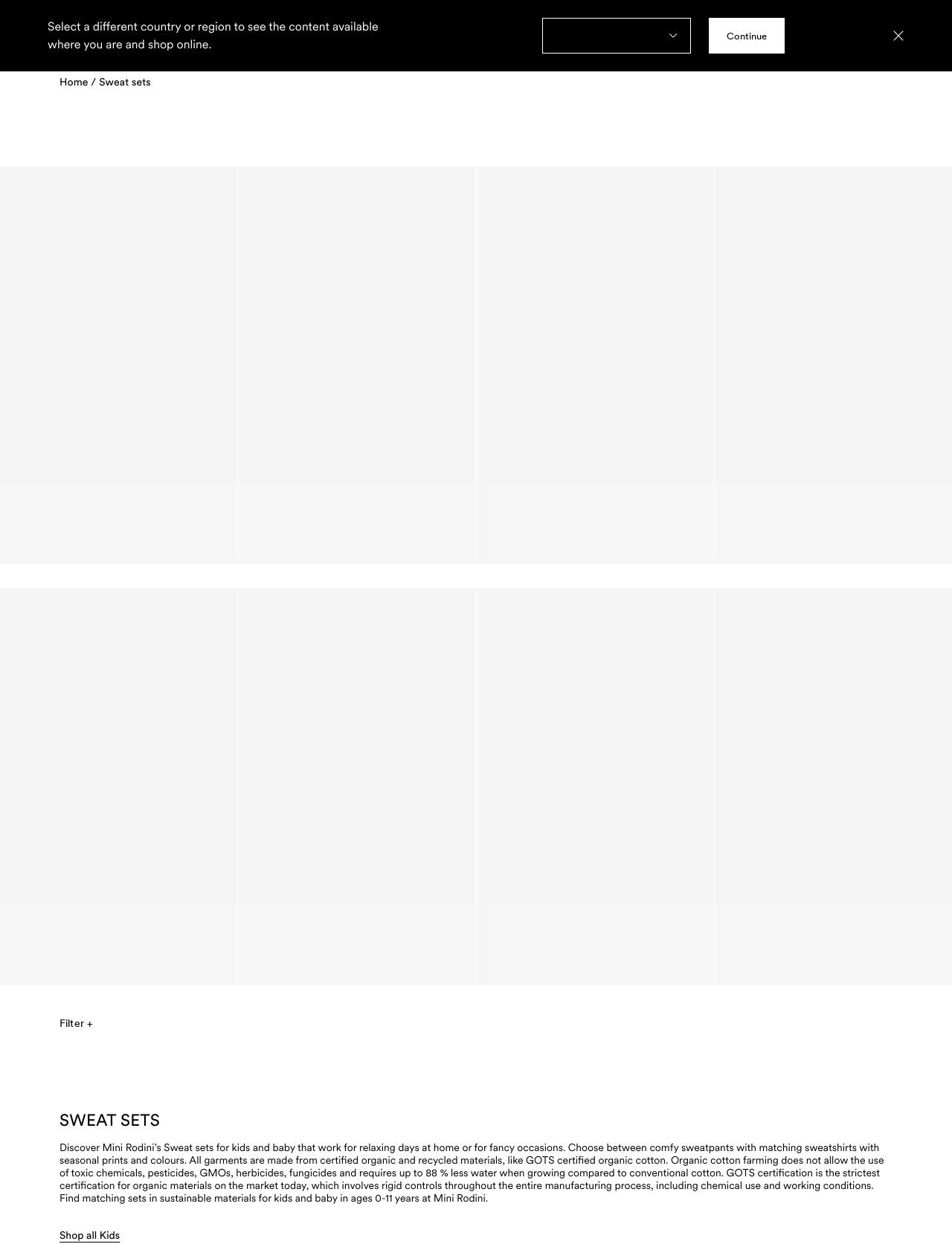Extract the bounding box coordinates for the UI element described as: "Sweat sets".

[0.104, 0.062, 0.158, 0.071]